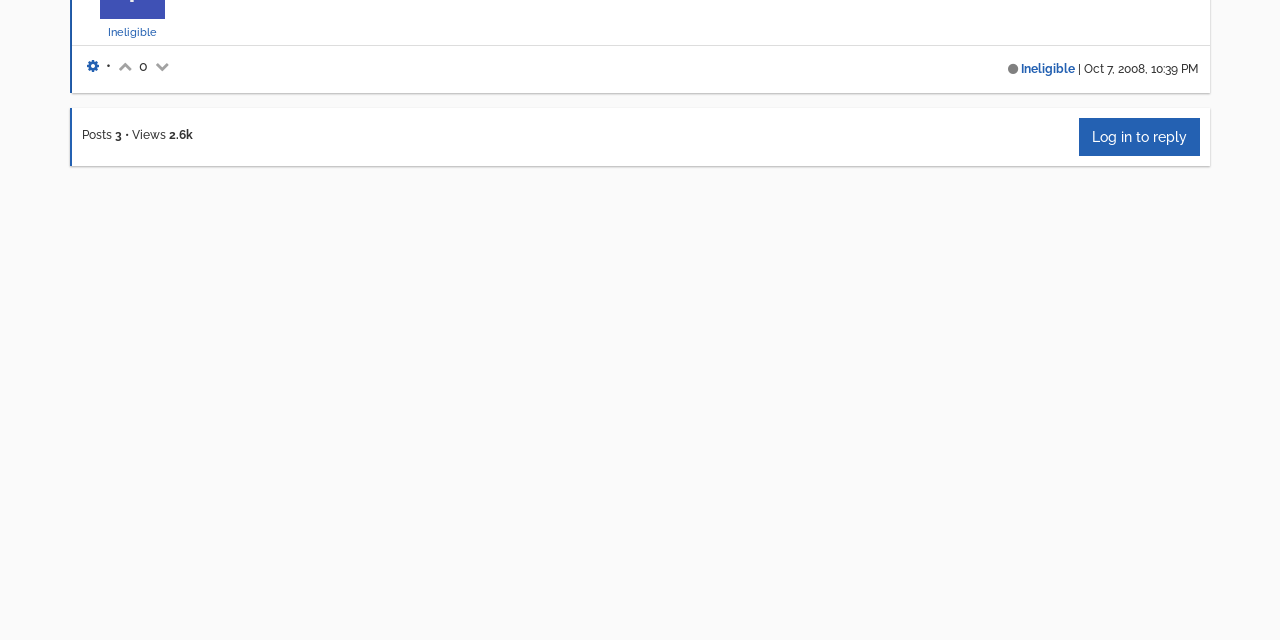Specify the bounding box coordinates (top-left x, top-left y, bottom-right x, bottom-right y) of the UI element in the screenshot that matches this description: Facebook

None